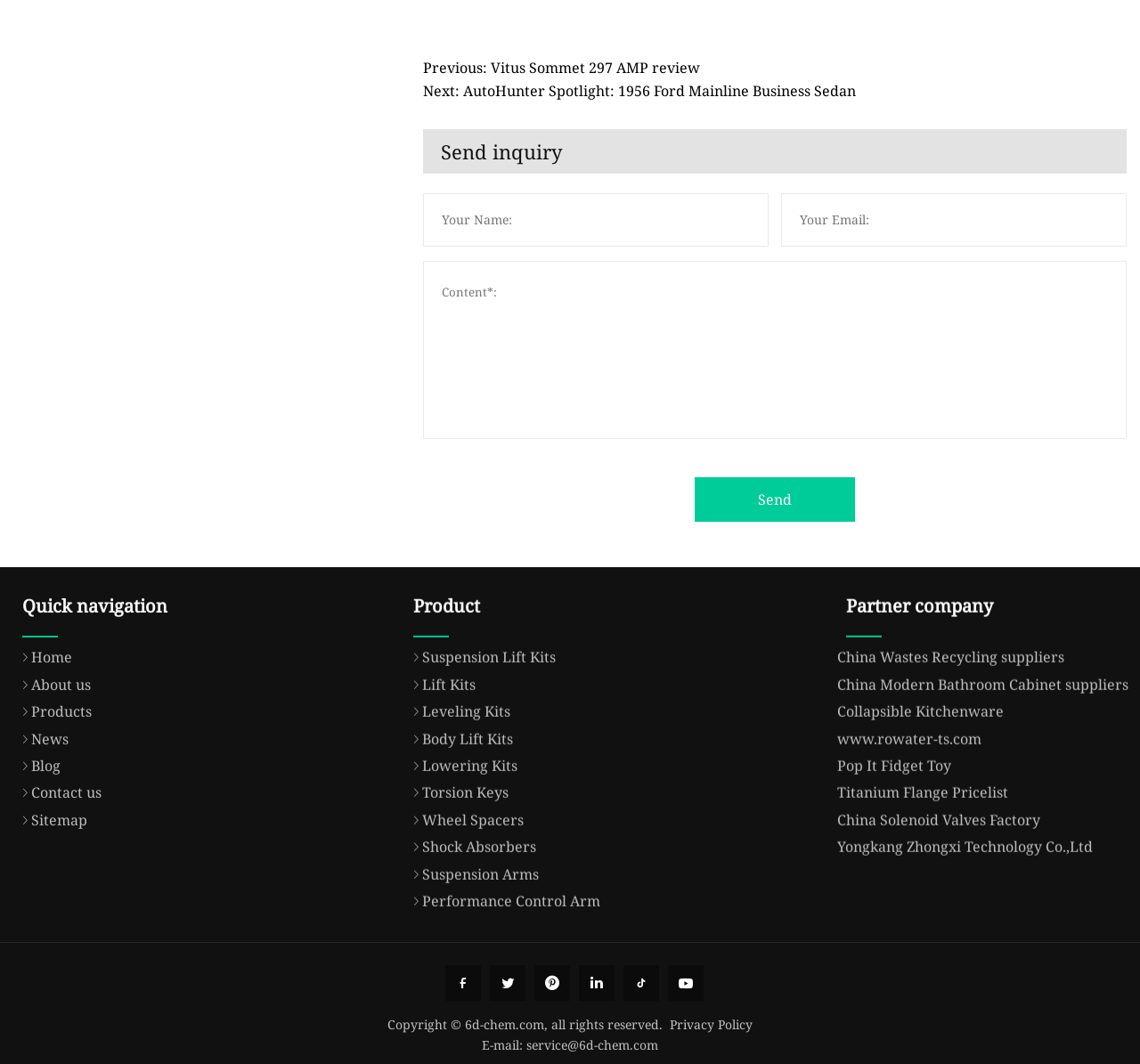Look at the image and answer the question in detail:
What is the purpose of the 'Send inquiry' button?

The 'Send inquiry' button is located near the top of the webpage, and it is accompanied by three text boxes for 'Your Name:', 'Your Email:', and 'Content:*'. This suggests that the button is intended to send an inquiry or message to the website owner or administrator, and the text boxes are for providing the necessary information.